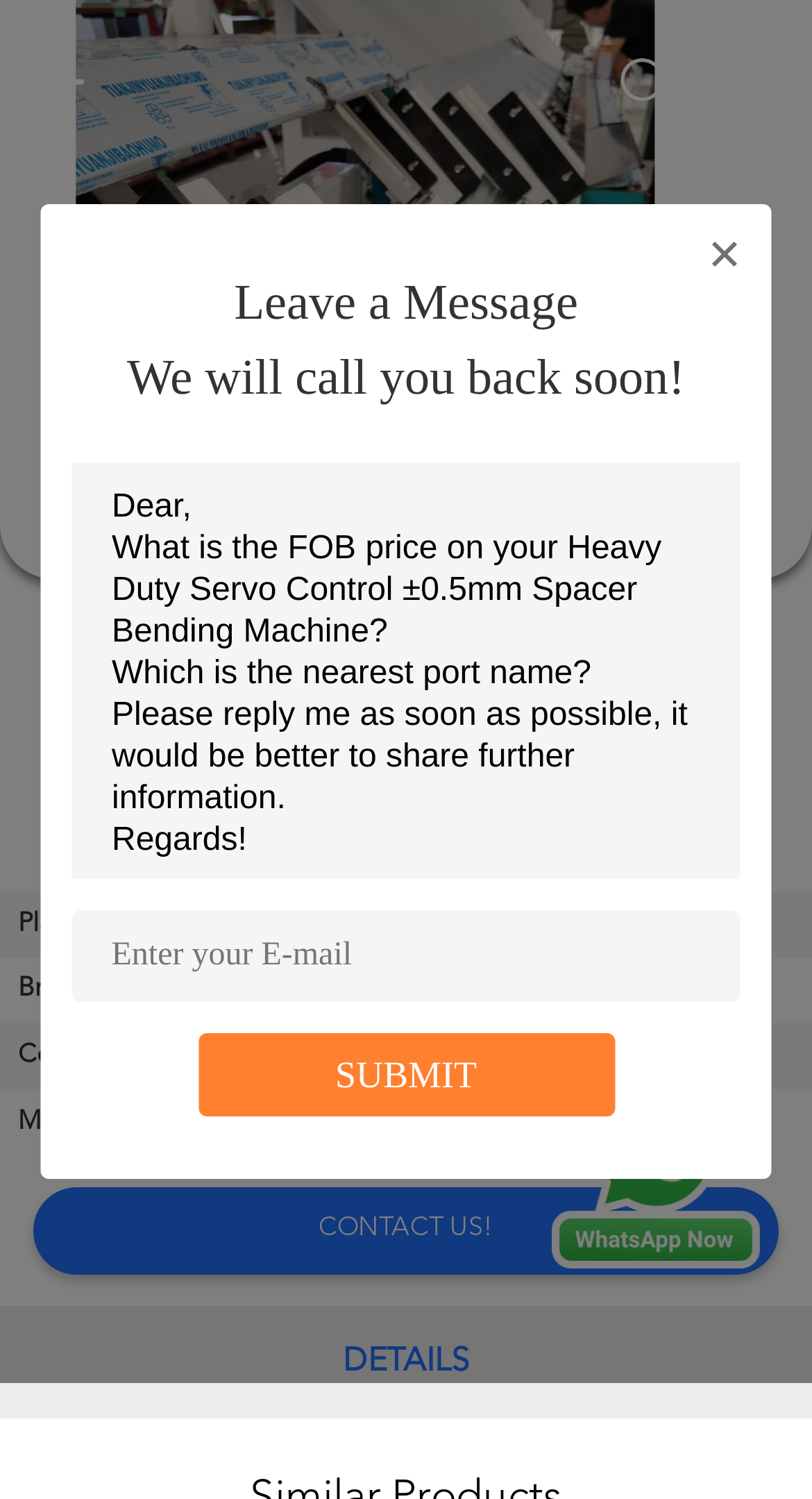Show the bounding box coordinates of the element that should be clicked to complete the task: "Leave a message".

[0.288, 0.185, 0.712, 0.221]